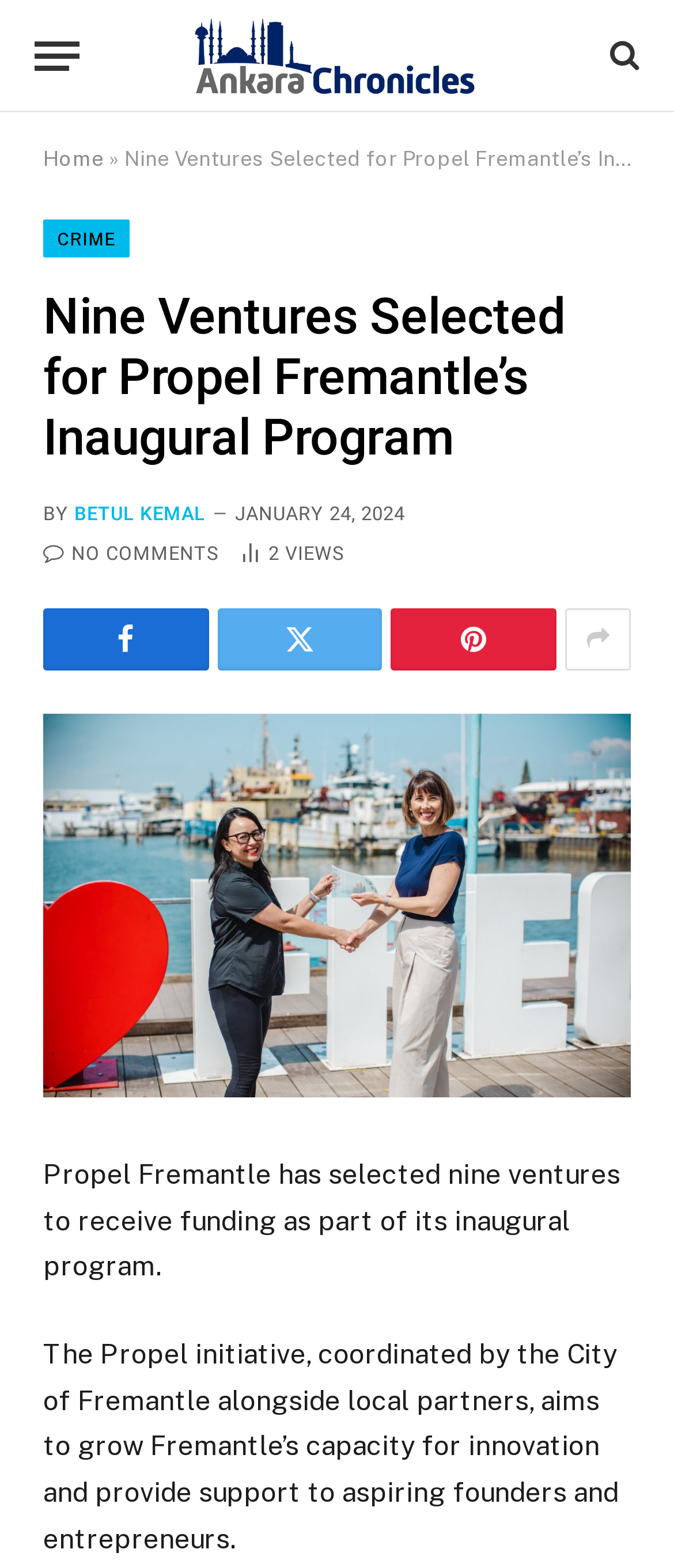Find the bounding box coordinates for the area that should be clicked to accomplish the instruction: "Click the menu button".

[0.051, 0.011, 0.118, 0.06]